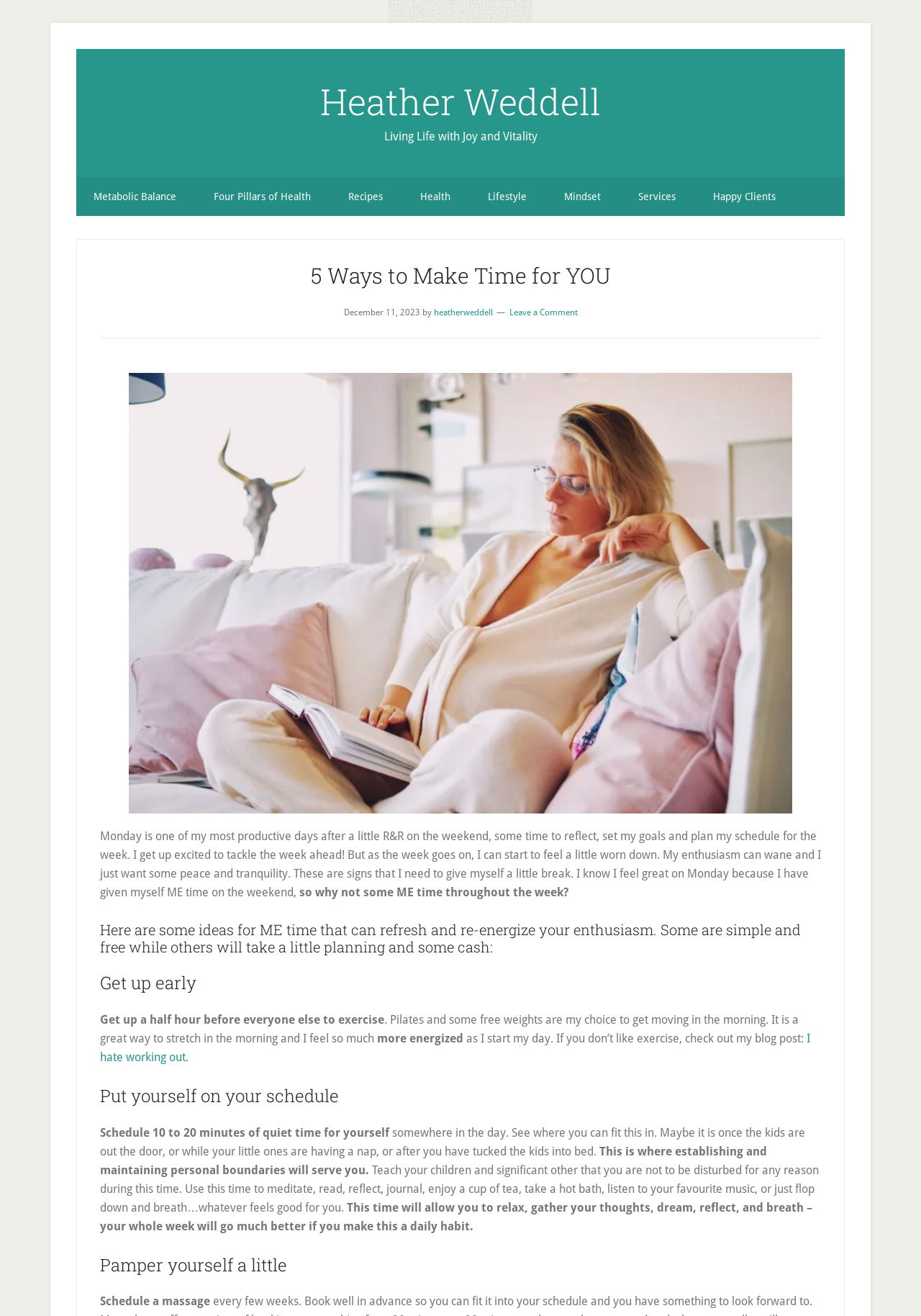Summarize the webpage comprehensively, mentioning all visible components.

This webpage is about self-care and prioritizing one's own well-being. At the top, there is a navigation menu with links to various sections, including "Metabolic Balance", "Four Pillars of Health", and "Services". Below the navigation menu, there is a header section with the title "5 Ways to Make Time for YOU" and a subheading "Living Life with Joy and Vitality". 

To the right of the header section, there is a link to the author's name, Heather Weddell. Below the header section, there is a large block of text that discusses the importance of taking breaks and prioritizing self-care throughout the week. The text is divided into sections with headings, including "Here are some ideas for ME time that can refresh and re-energize your enthusiasm", "Get up early", "Put yourself on your schedule", and "Pamper yourself a little". 

Each section provides suggestions and ideas for incorporating self-care into daily life, such as waking up early to exercise, scheduling quiet time for oneself, and pampering oneself with activities like massages. There are also links to related blog posts, such as "I hate working out". The text is accompanied by a figure, likely an image, that takes up a significant portion of the page. Overall, the webpage is focused on promoting self-care and providing practical tips for prioritizing one's own well-being.